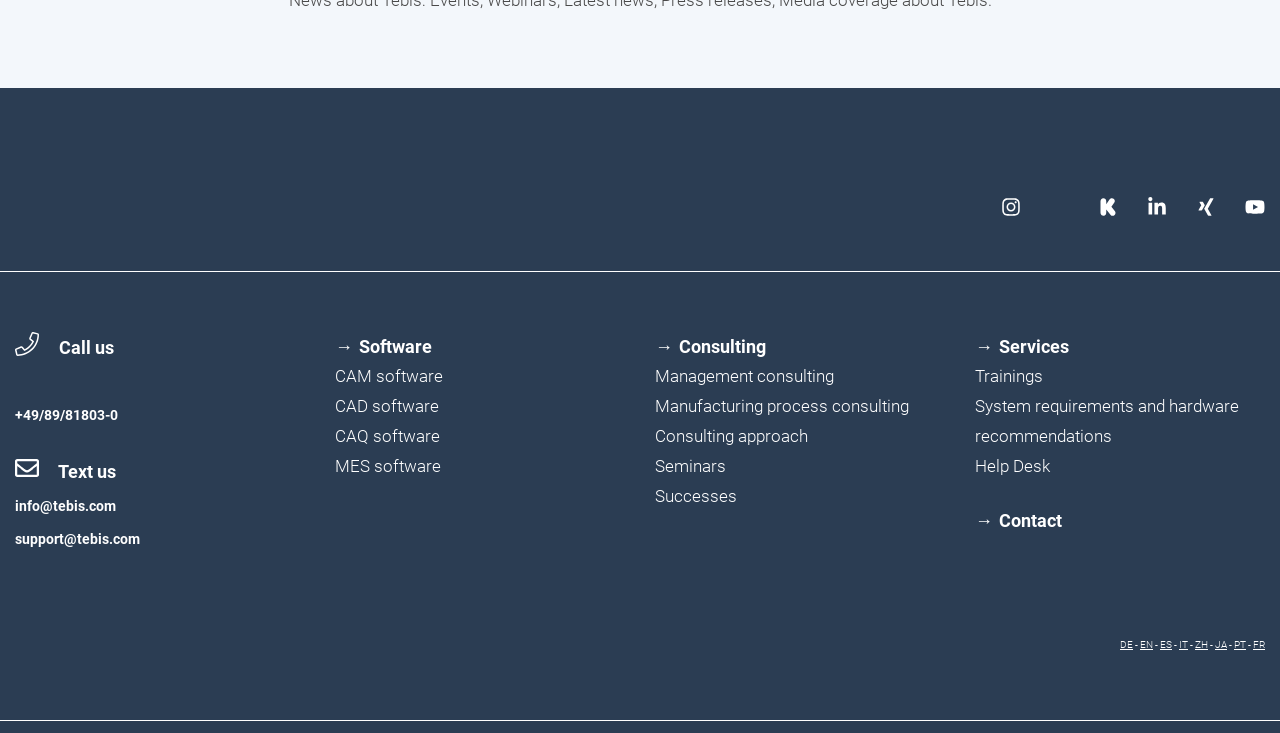What is the email address for support?
We need a detailed and meticulous answer to the question.

I found a link with the OCR text 'support@tebis.com' which is likely an email address, as it is in a format commonly used for email addresses. This link is also near a StaticText element with the text 'Text us', further supporting the conclusion that it is an email address for support.